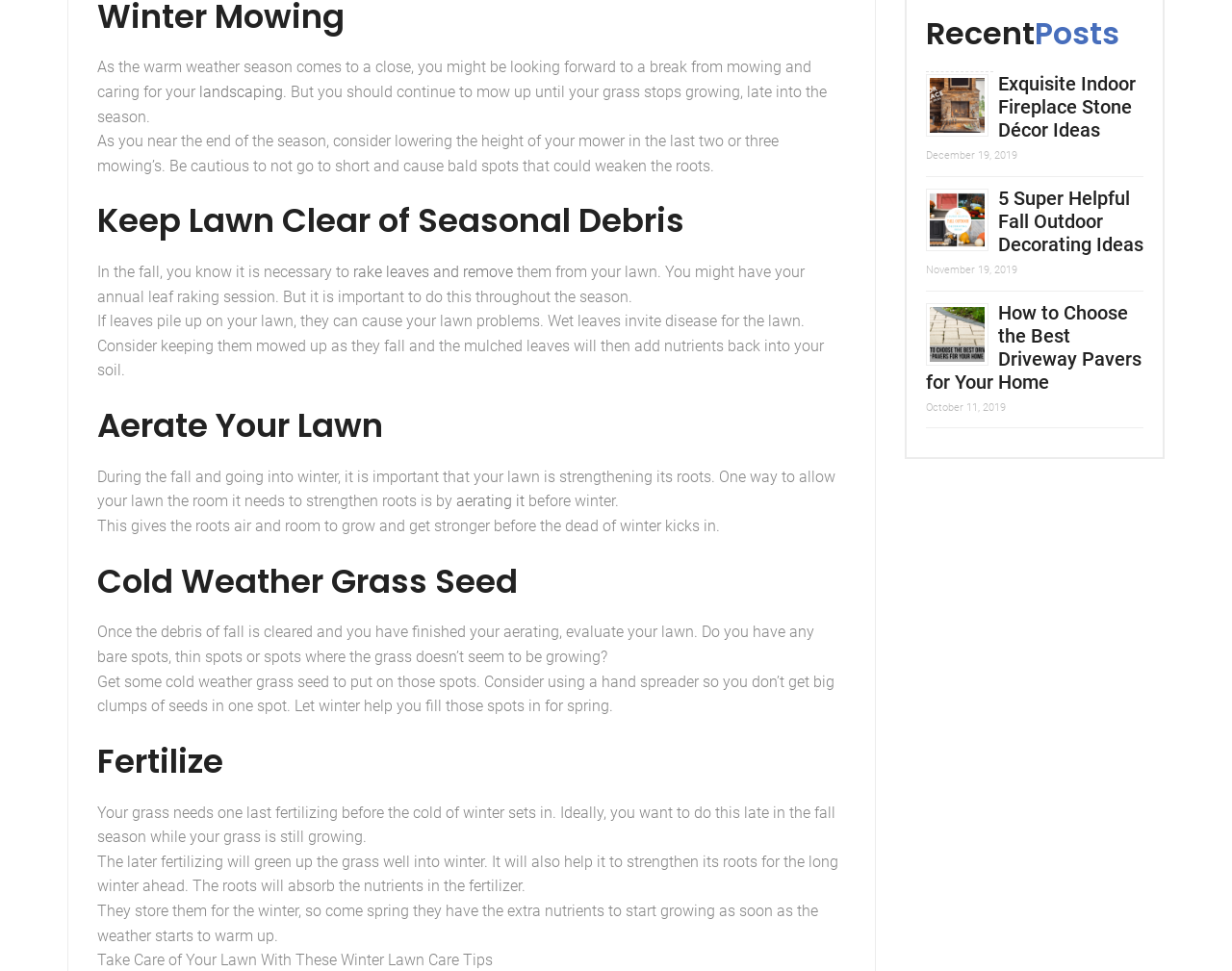What should you do to bare spots on your lawn?
Look at the image and answer the question with a single word or phrase.

Use cold weather grass seed